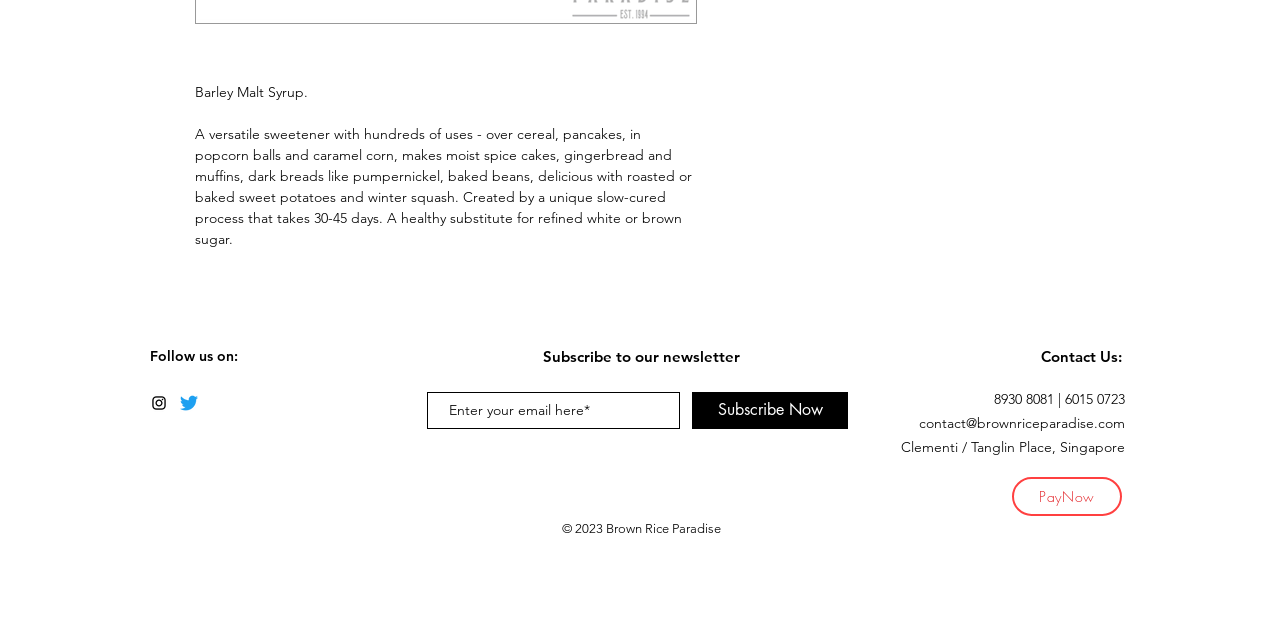From the webpage screenshot, predict the bounding box coordinates (top-left x, top-left y, bottom-right x, bottom-right y) for the UI element described here: Subscribe Now

[0.541, 0.612, 0.662, 0.67]